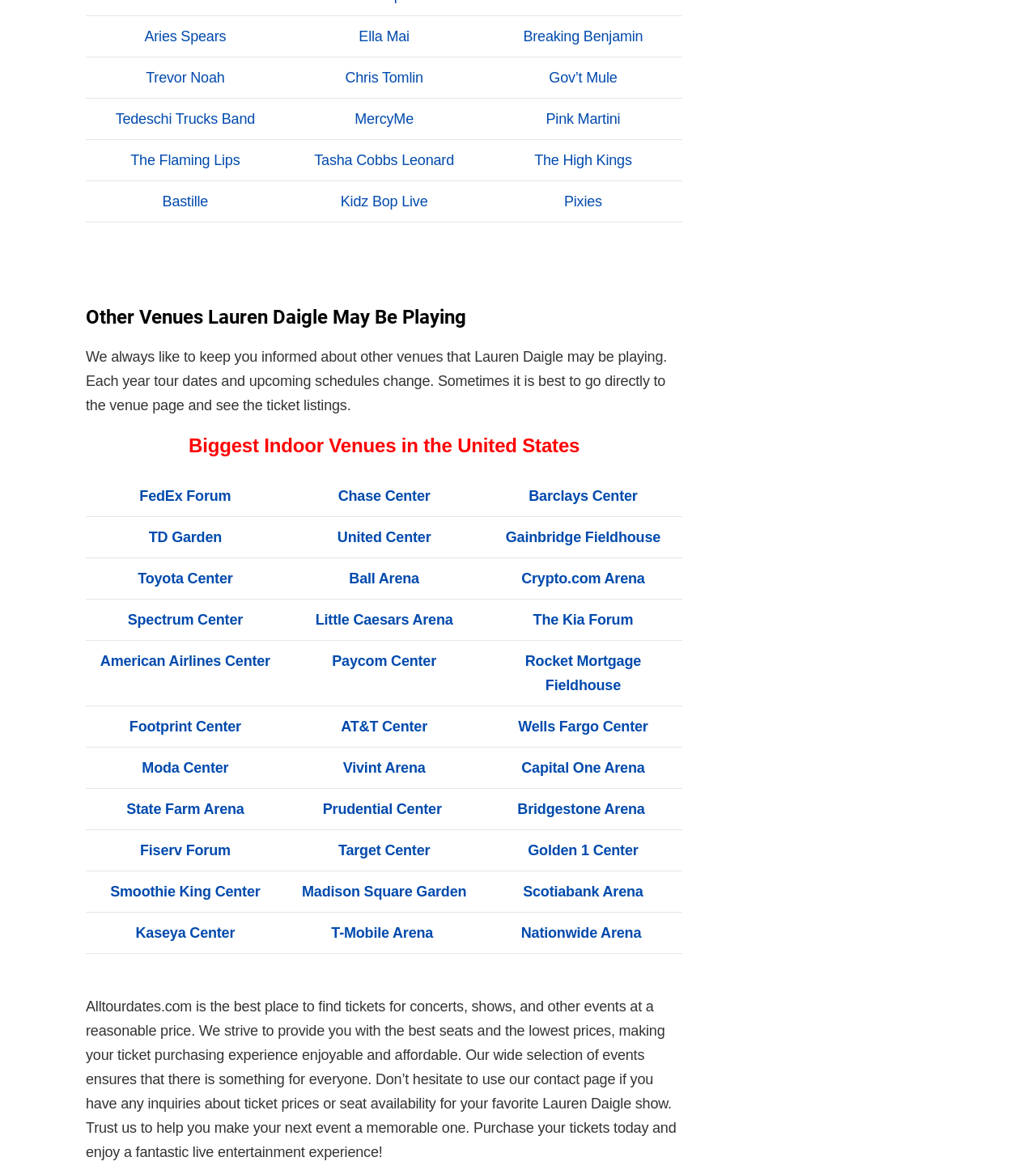From the details in the image, provide a thorough response to the question: What is the name of the artist in the first gridcell?

The first gridcell contains a link with the text 'Aries Spears', which is the name of the artist.